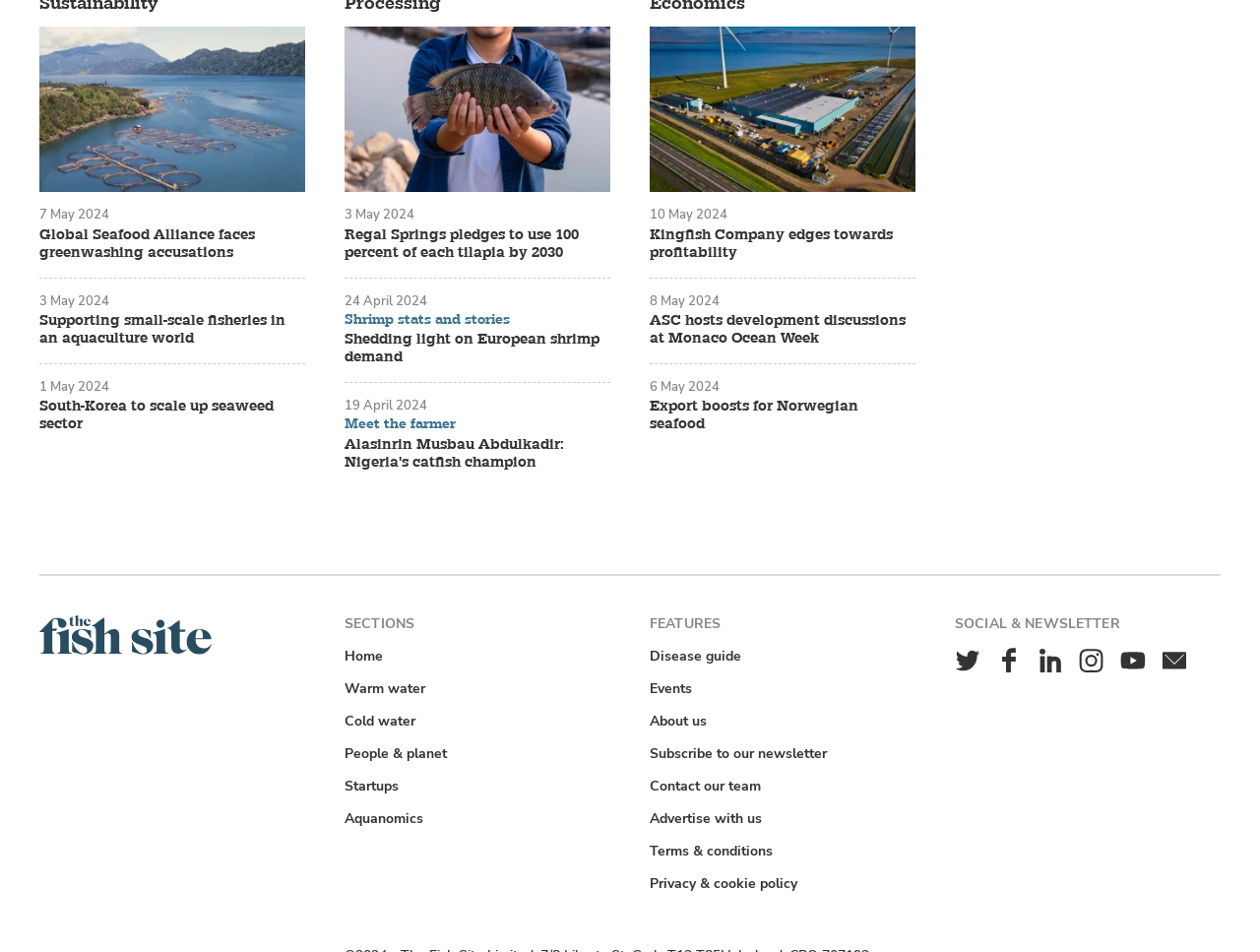How many social media platforms are linked on this webpage? From the image, respond with a single word or brief phrase.

6